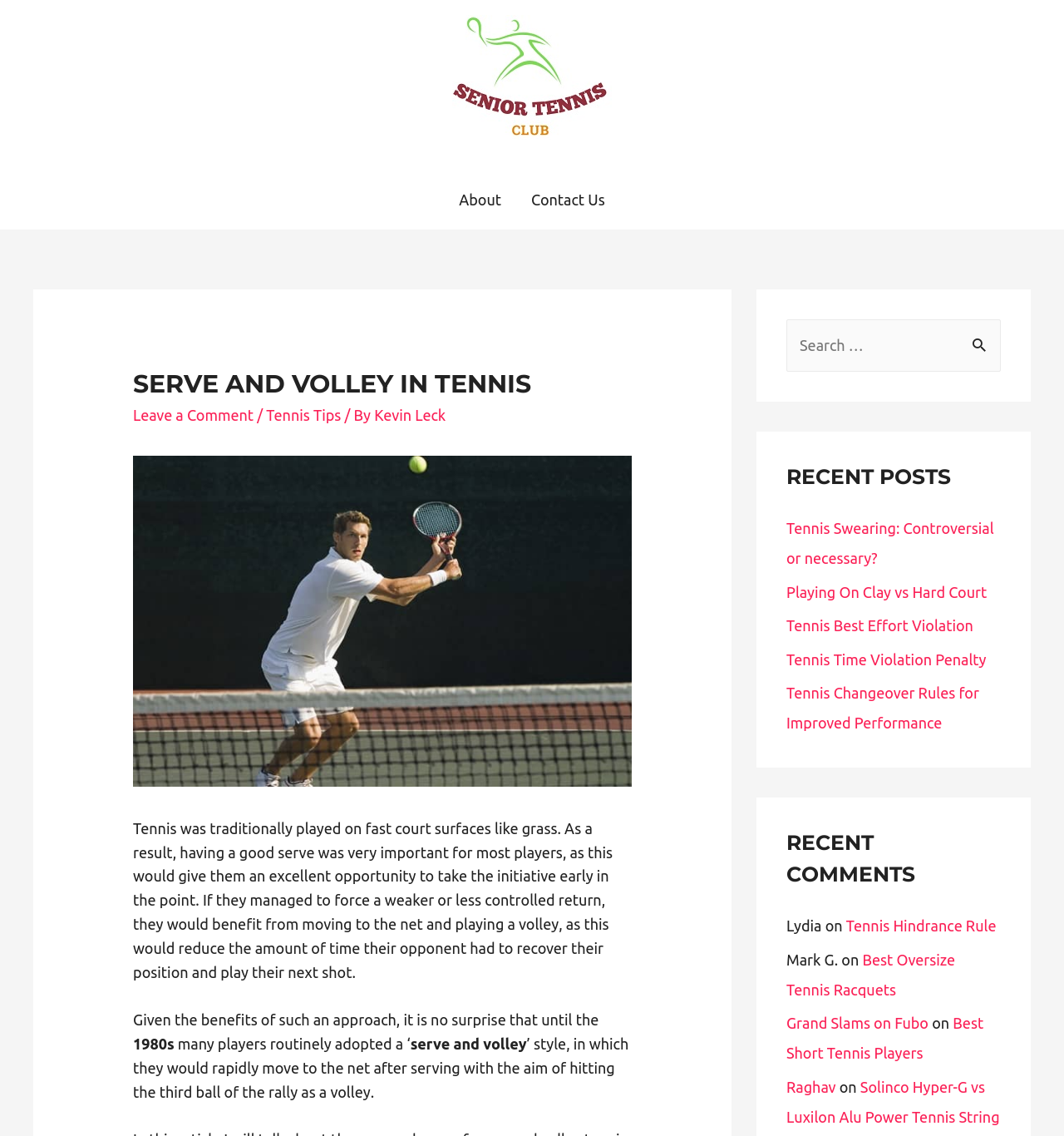Extract the primary heading text from the webpage.

SERVE AND VOLLEY IN TENNIS